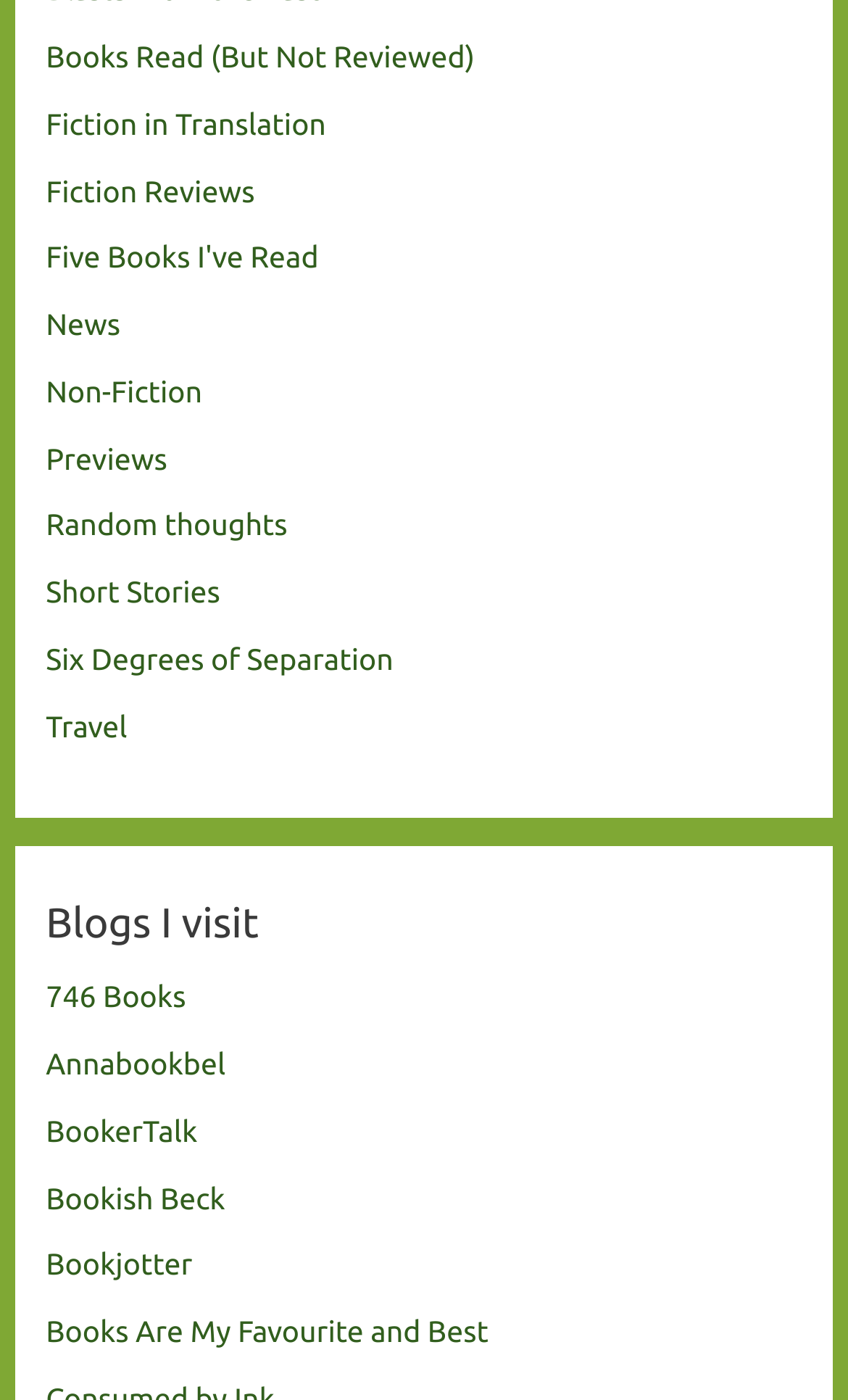What is the first category of books?
Look at the image and provide a detailed response to the question.

The first link on the webpage is 'Books Read (But Not Reviewed)', which suggests that it is the first category of books.